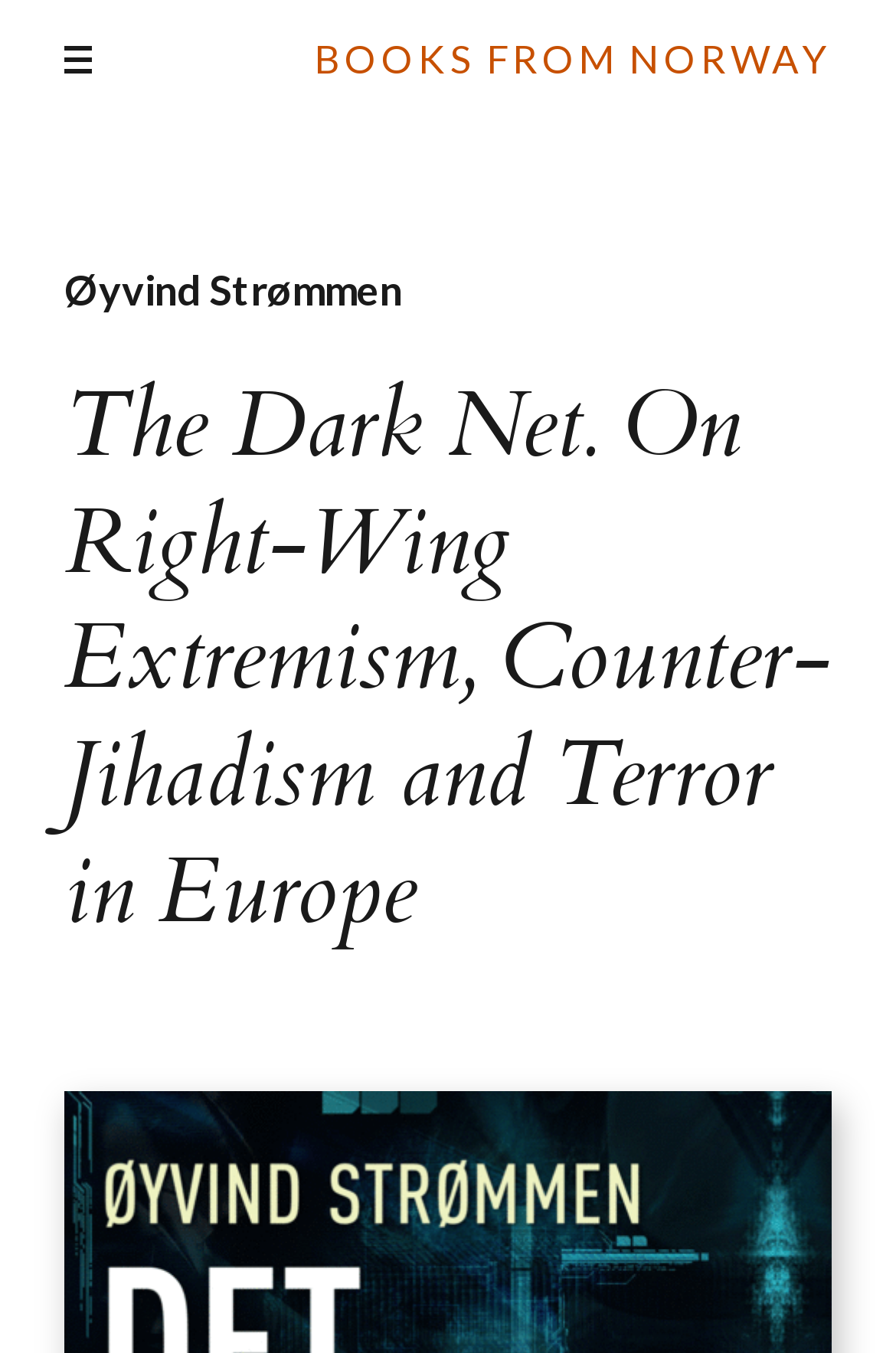Extract the bounding box of the UI element described as: "Books From Norway".

[0.352, 0.025, 0.929, 0.063]